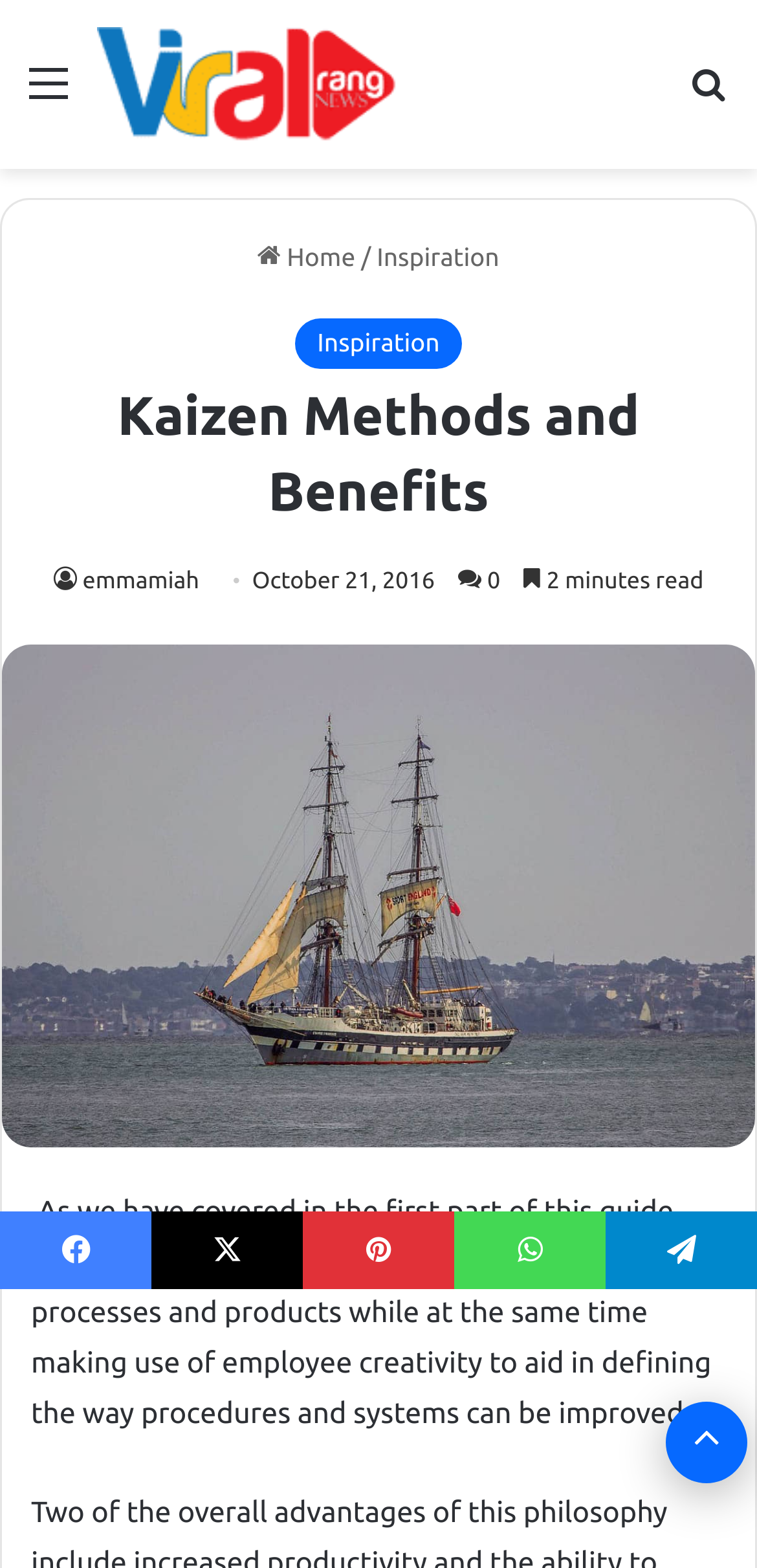Convey a detailed summary of the webpage, mentioning all key elements.

The webpage is about Kaizen methods and benefits, with a focus on improving processes and products while utilizing employee creativity. At the top left, there is a "Menu" link, and next to it, a "Viral Rang" link with an accompanying image. On the top right, there is a "Search for" link.

Below the top section, there is a header with links to "Home", "Inspiration", and a separator. The main title "Kaizen Methods and Benefits" is prominently displayed, followed by the author's name "emmamiah" and the date "October 21, 2016". The estimated reading time is 2 minutes.

The main content of the webpage starts with a figure, which is an image related to Kaizen methods and benefits. The text begins with a sentence that continues from a previous part of the guide, explaining the basic idea of Kaizen. There is a link to "Kaizen" within the text, which is highlighted. The text continues to describe how Kaizen focuses on improving processes and products while utilizing employee creativity.

At the bottom of the page, there are social media links to Facebook, X, Pinterest, WhatsApp, and Telegram, aligned horizontally. Finally, there is a "Back to top button" at the bottom right corner of the page.